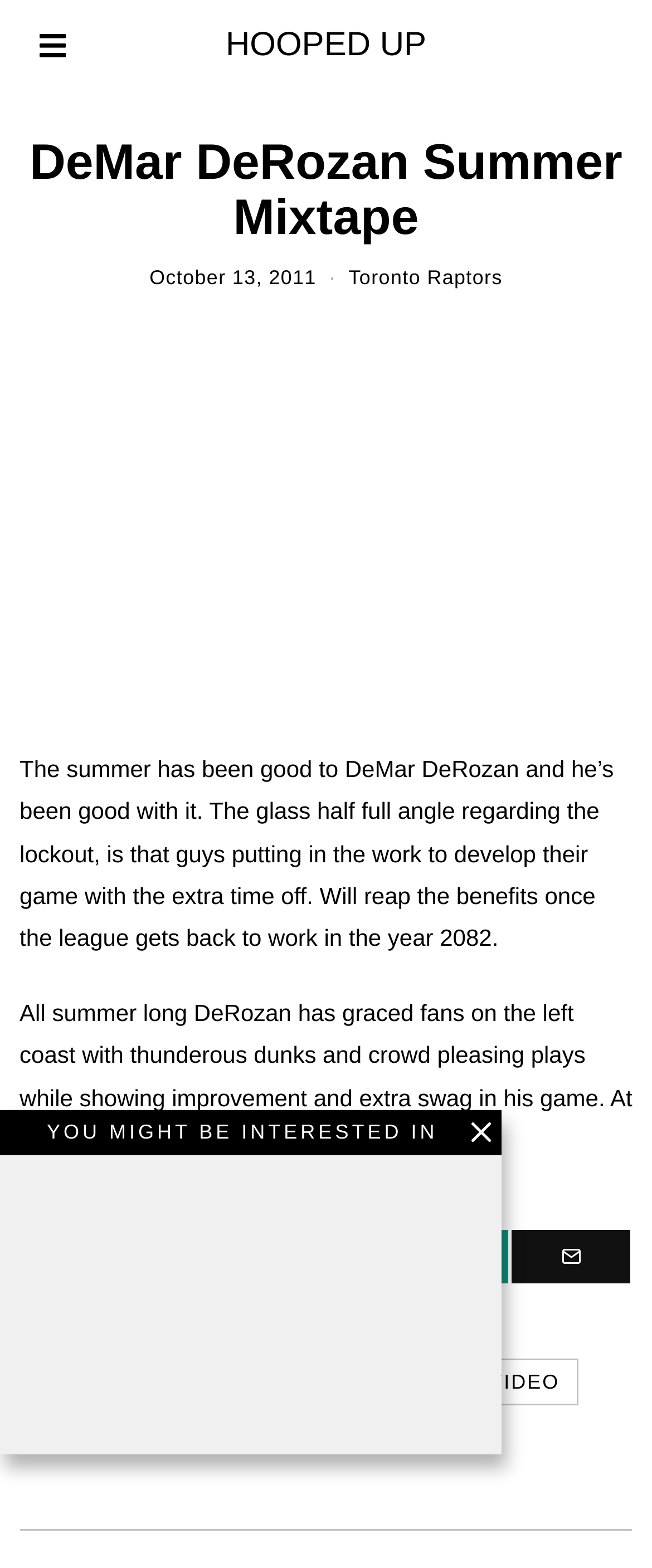Please reply to the following question with a single word or a short phrase:
What is the theme of the article?

DeMar DeRozan's summer performance